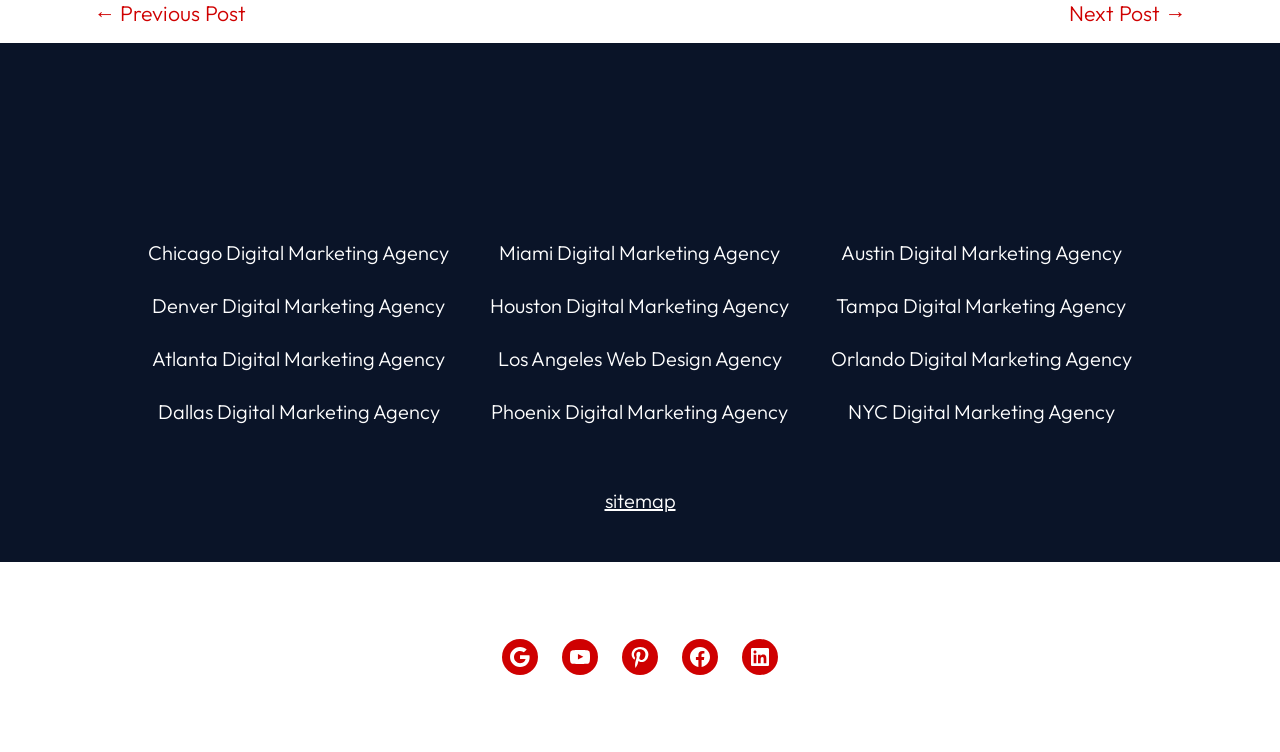Please identify the bounding box coordinates of the element on the webpage that should be clicked to follow this instruction: "go to sitemap". The bounding box coordinates should be given as four float numbers between 0 and 1, formatted as [left, top, right, bottom].

[0.472, 0.649, 0.528, 0.682]